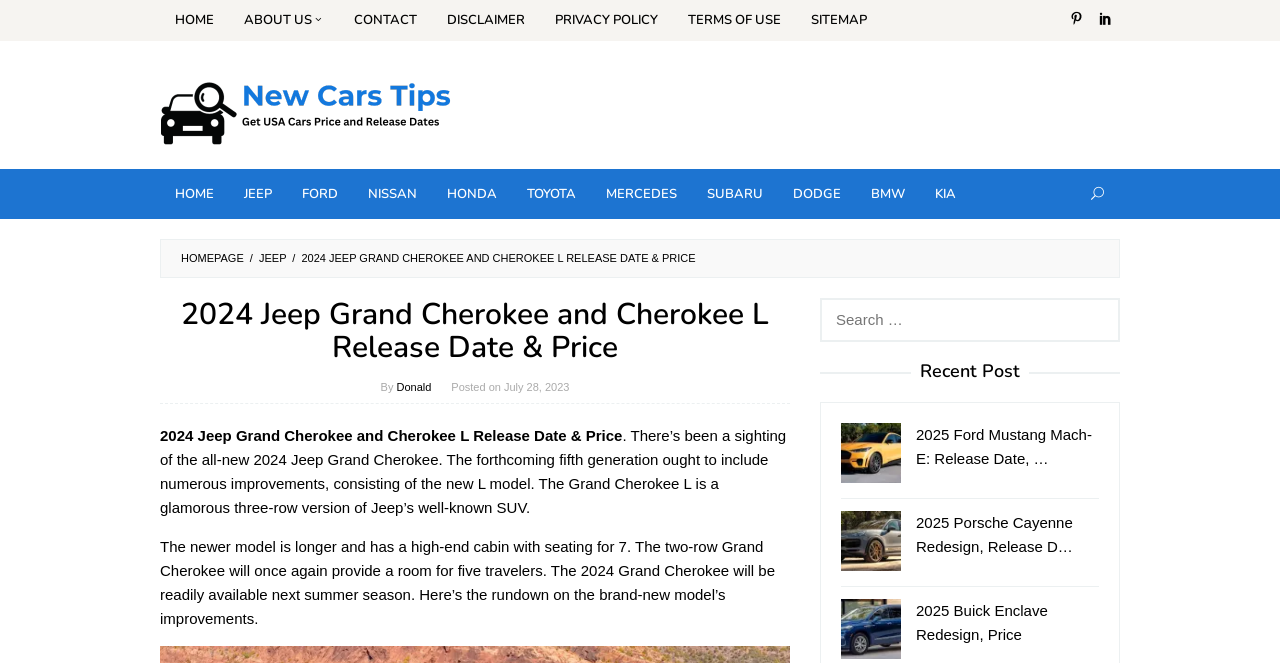Identify the bounding box coordinates of the clickable section necessary to follow the following instruction: "Search for something". The coordinates should be presented as four float numbers from 0 to 1, i.e., [left, top, right, bottom].

[0.641, 0.45, 0.875, 0.516]